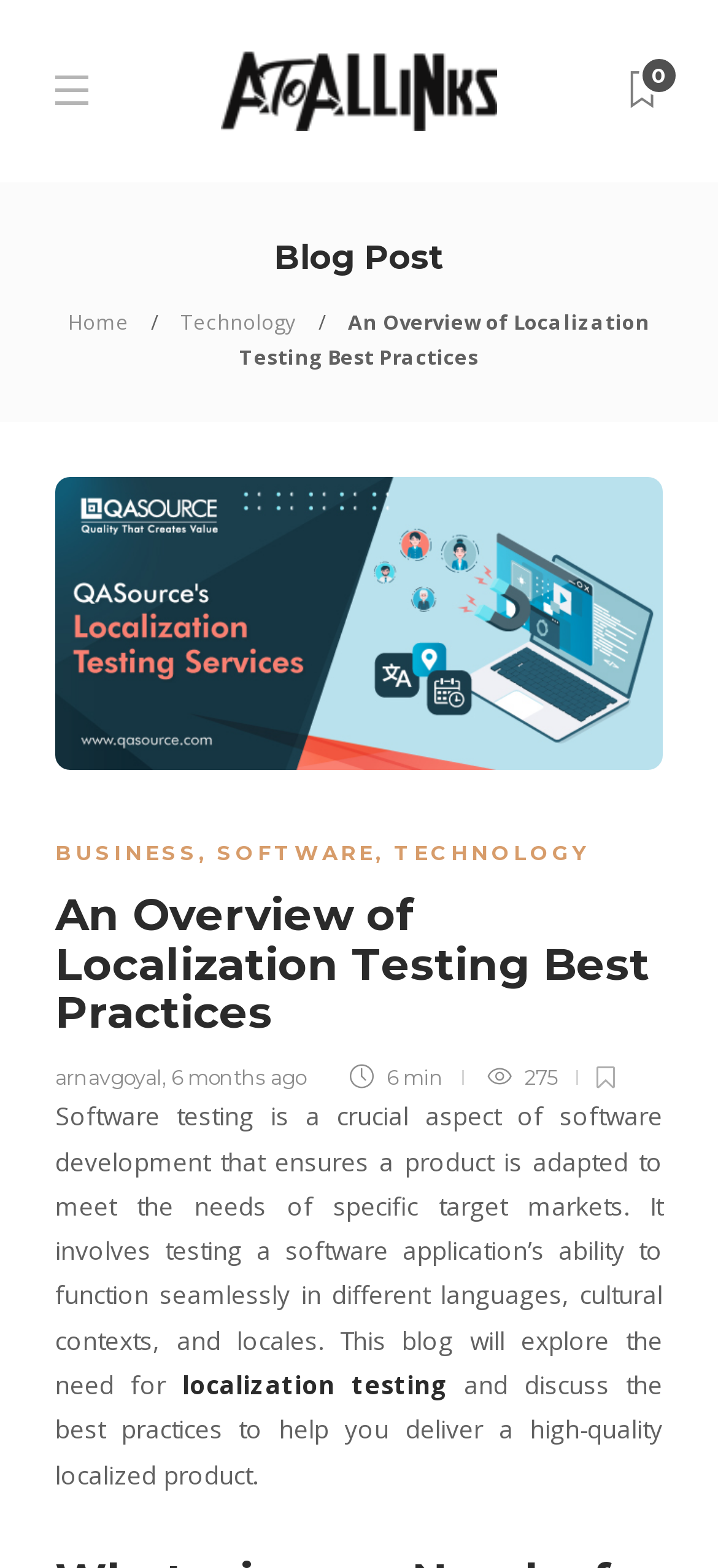Based on the image, please elaborate on the answer to the following question:
What is the purpose of localization testing?

I determined the purpose of localization testing by reading the static text 'Software testing is a crucial aspect of software development that ensures a product is adapted to meet the needs of specific target markets.' which explains the importance of localization testing in software development.